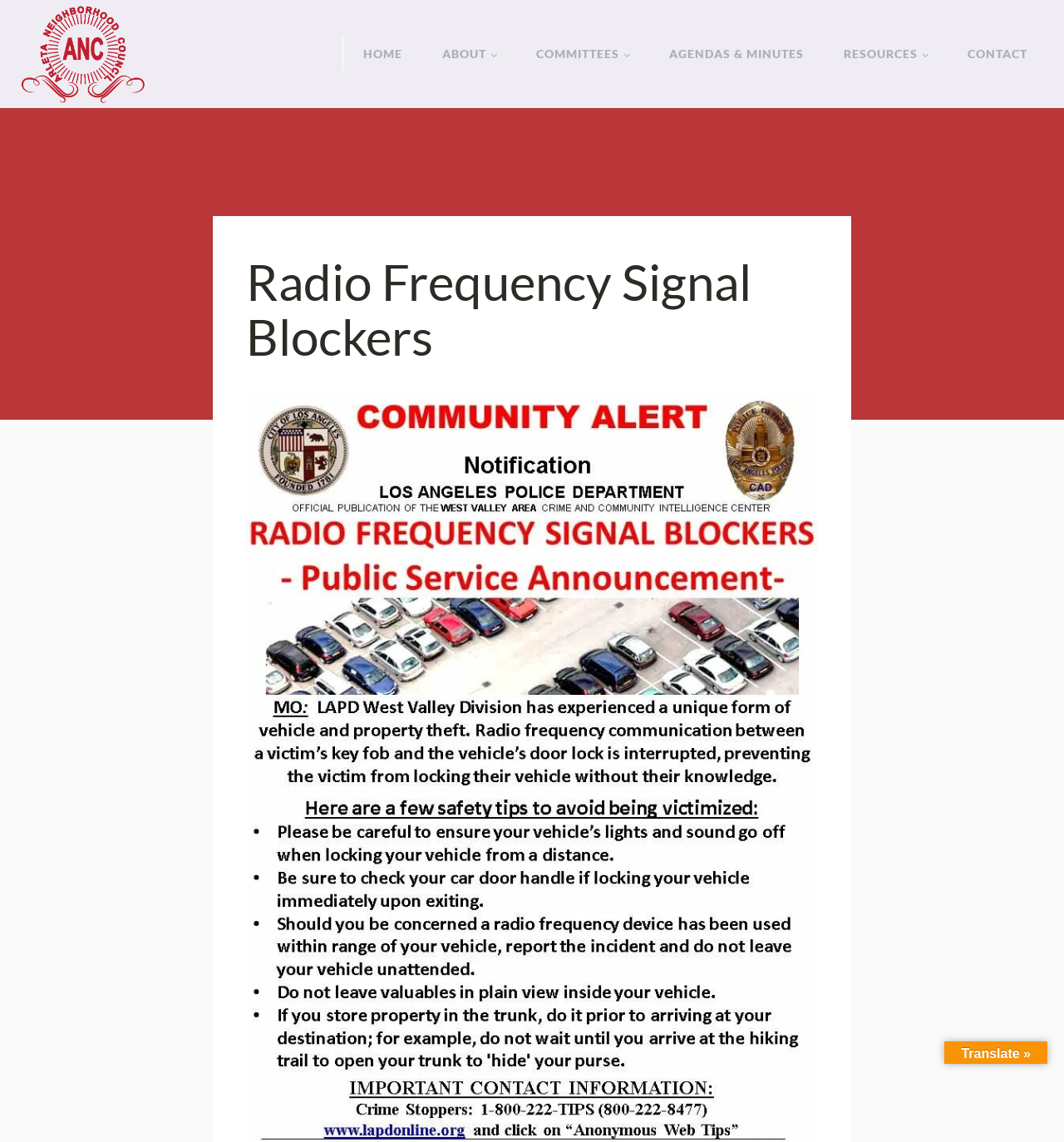What is the logo image filename?
Please answer the question with as much detail and depth as you can.

I found the answer by looking at the image element's description, which mentions 'ANC_Logo' as the filename.